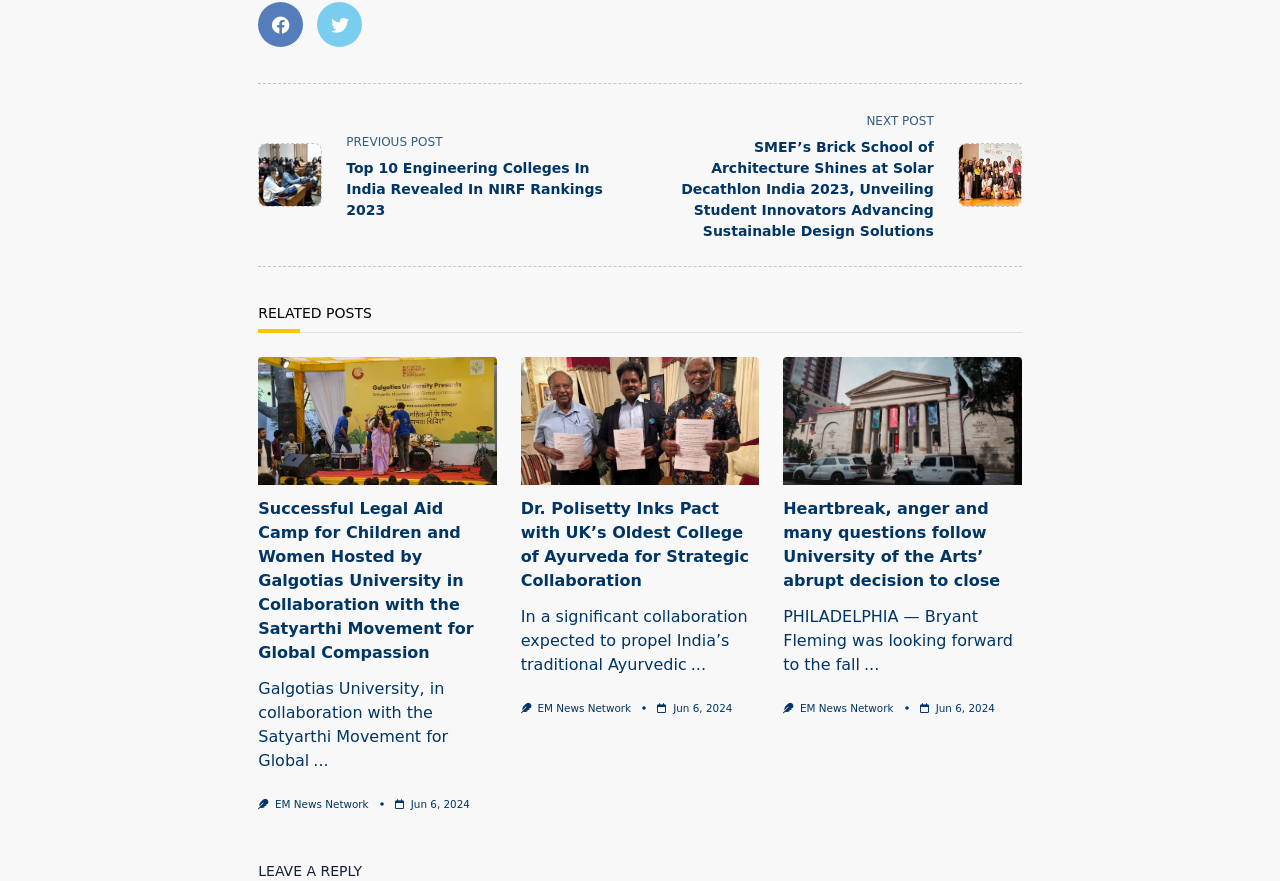Answer the question below in one word or phrase:
What is the purpose of the 'NEXT POST' and 'PREVIOUS POST' links?

Navigation